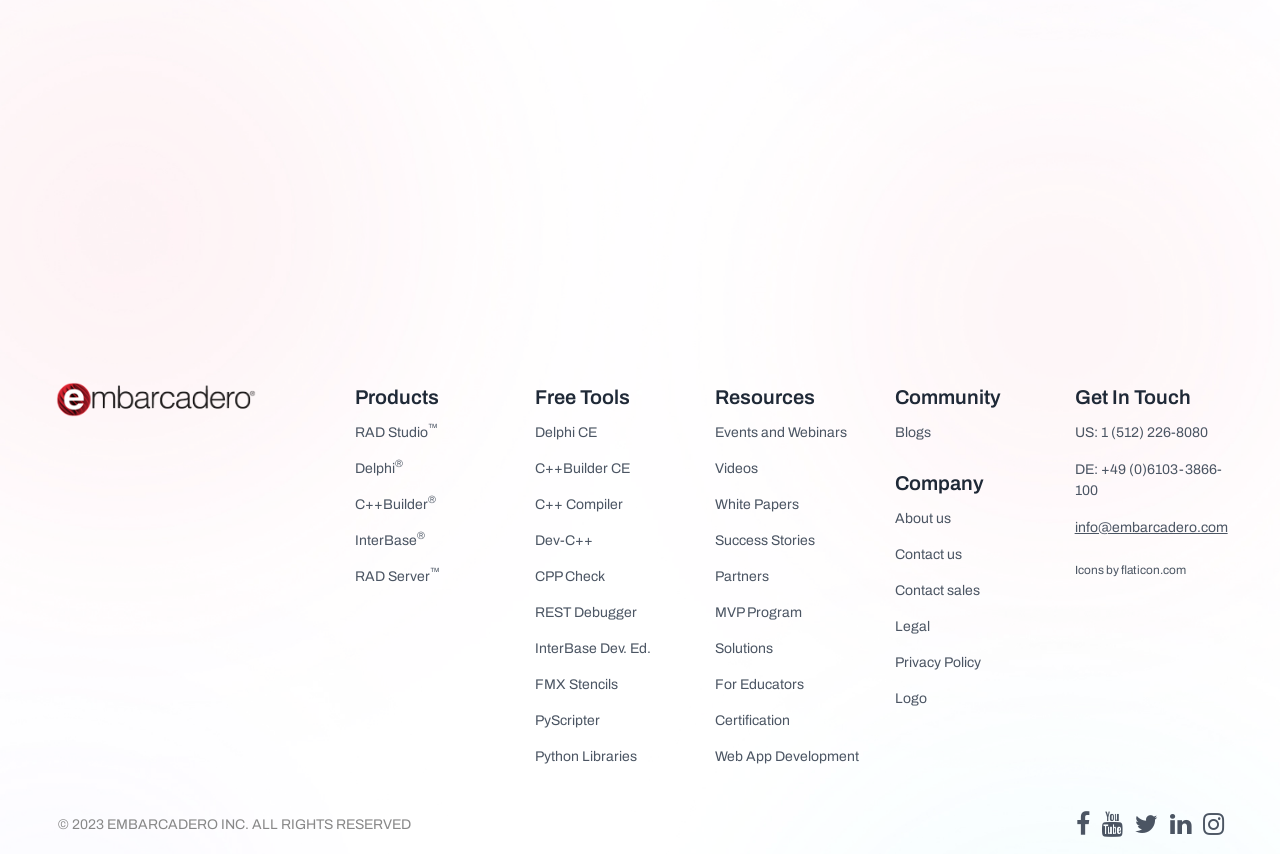Respond with a single word or phrase to the following question:
What are the categories of resources?

Events, Videos, White Papers